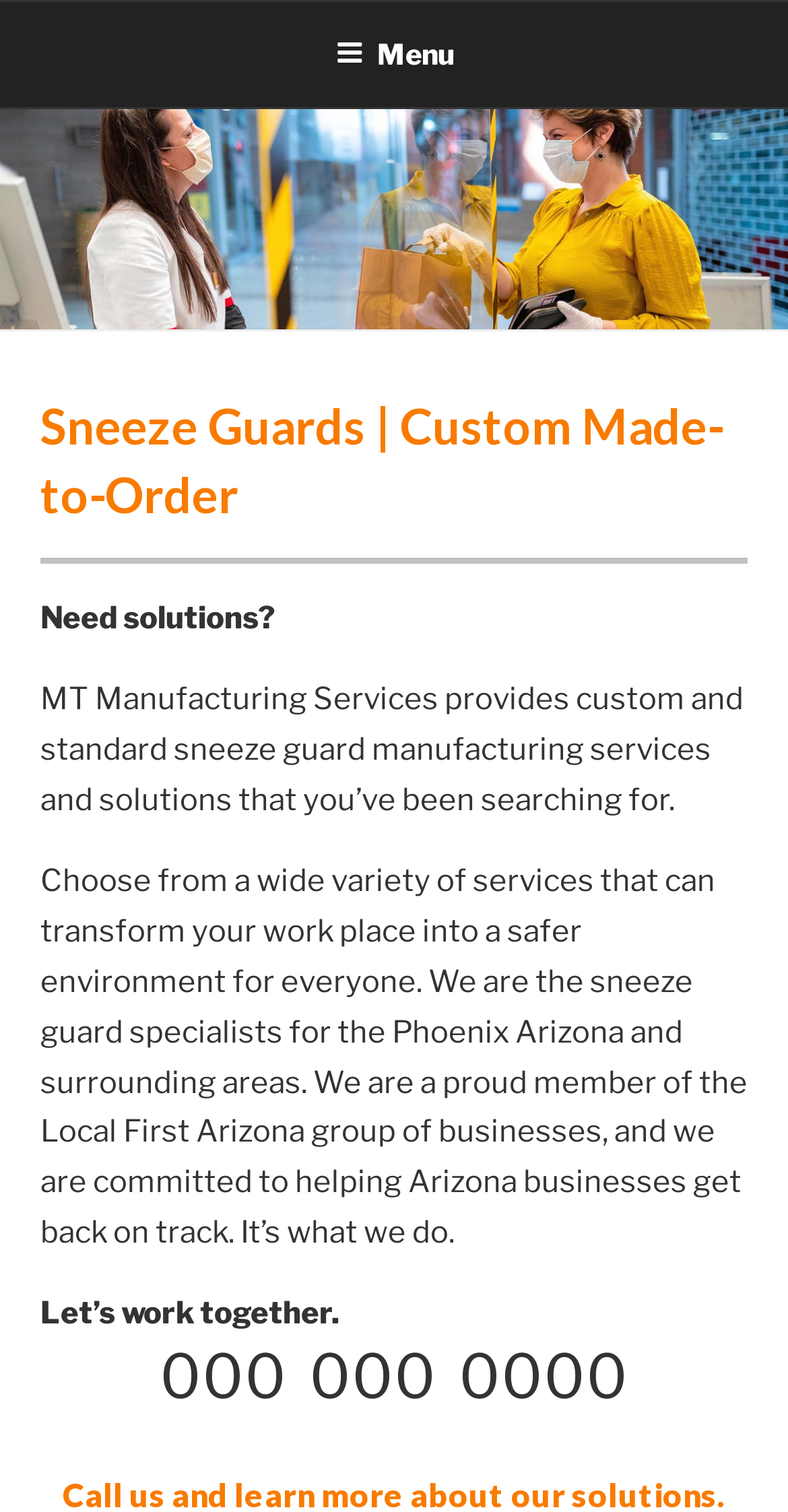Is MT Manufacturing Services a member of any local business group?
Look at the image and respond with a single word or a short phrase.

Yes, Local First Arizona